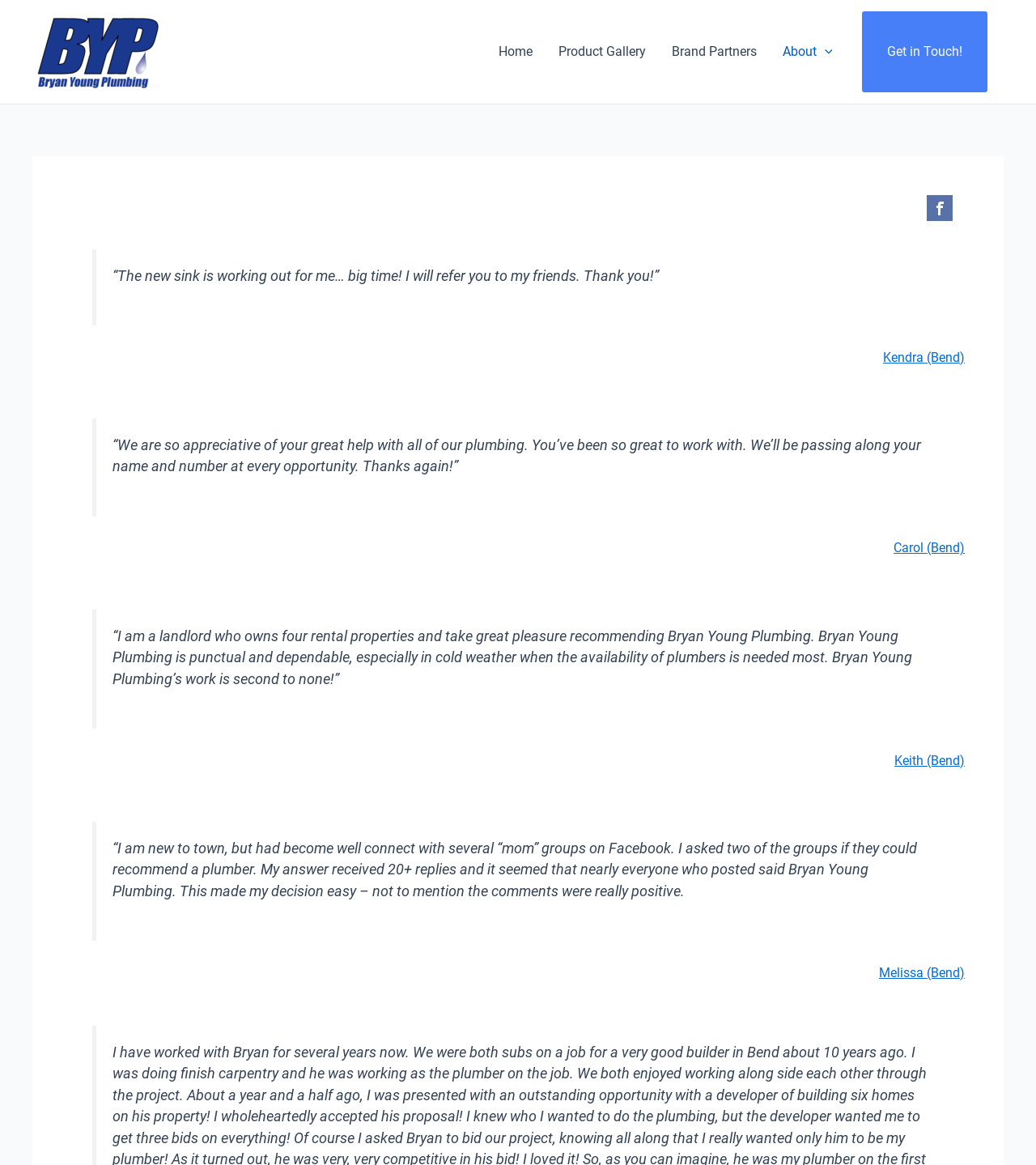What is the purpose of the 'Get in Touch!' link?
Deliver a detailed and extensive answer to the question.

The 'Get in Touch!' link is likely providing contact information or a way to get in touch with the company or person being referred to in the testimonials. The presence of a Facebook link nearby suggests that this link may lead to a contact page or a way to connect with the company on social media.